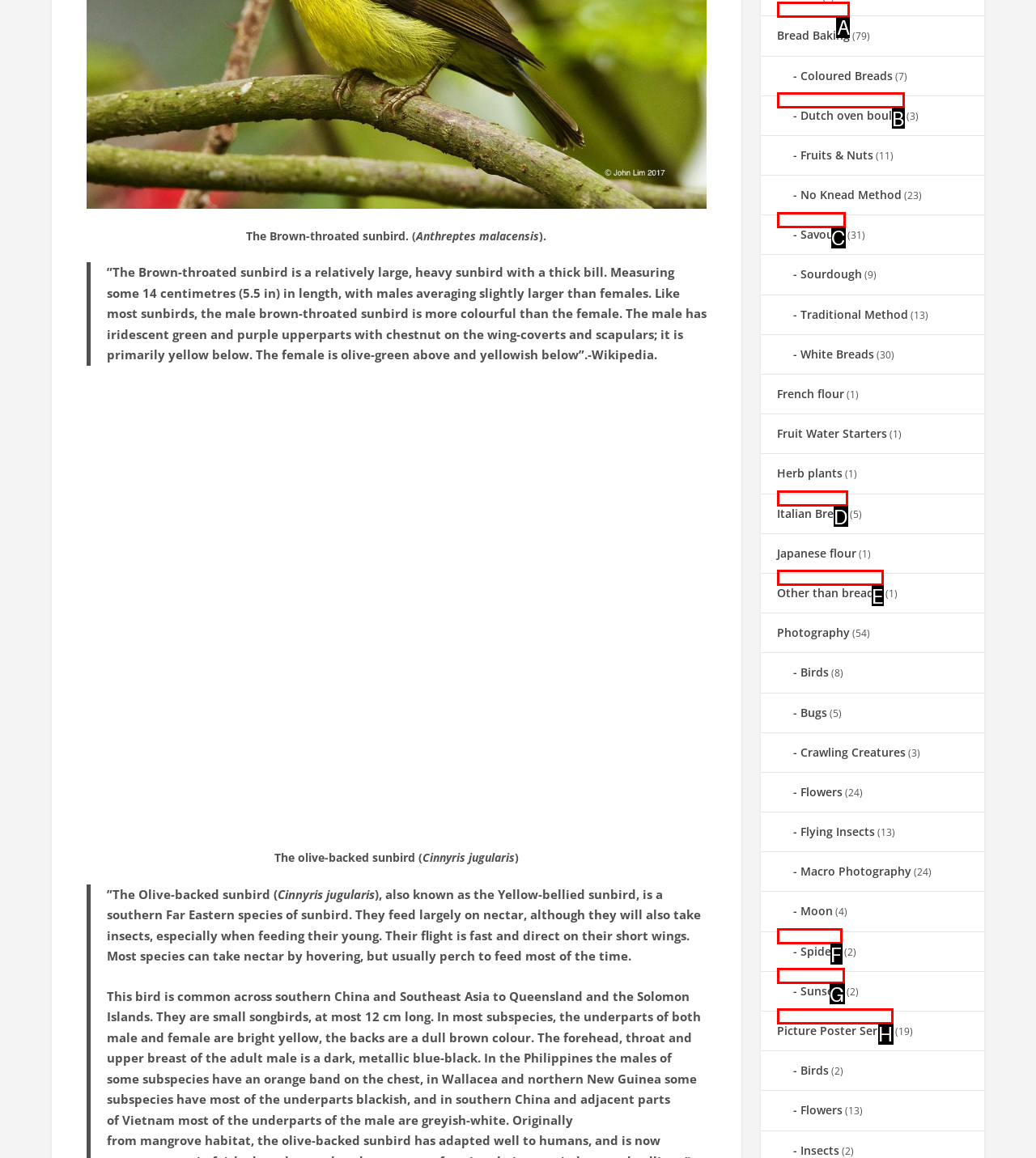Identify the correct UI element to click on to achieve the following task: Click on 'Bread Baking' Respond with the corresponding letter from the given choices.

A